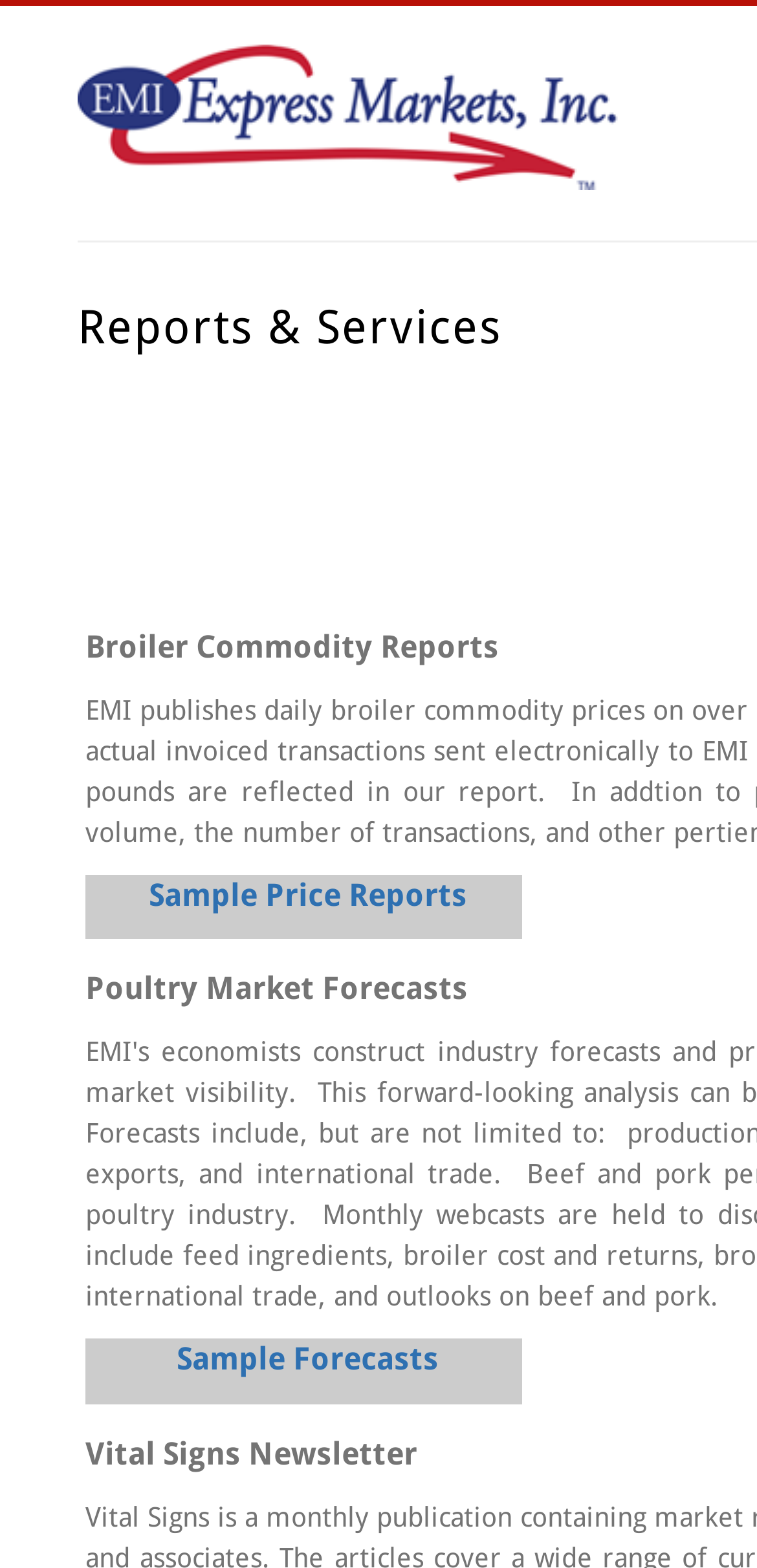Can you find and provide the title of the webpage?

Reports & Services